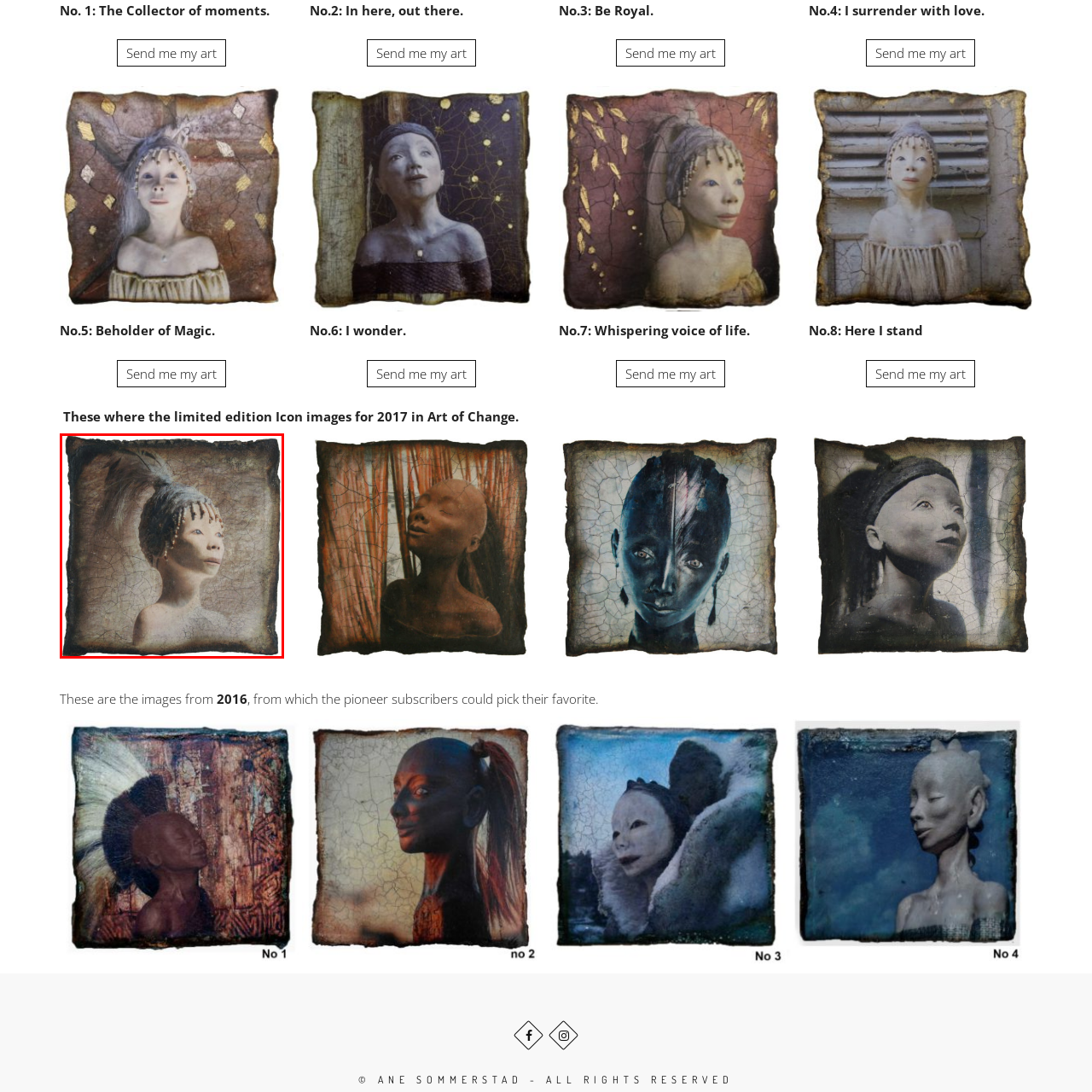View the image inside the red box and answer the question briefly with a word or phrase:
What is the theme of the limited edition collection?

Art of Change